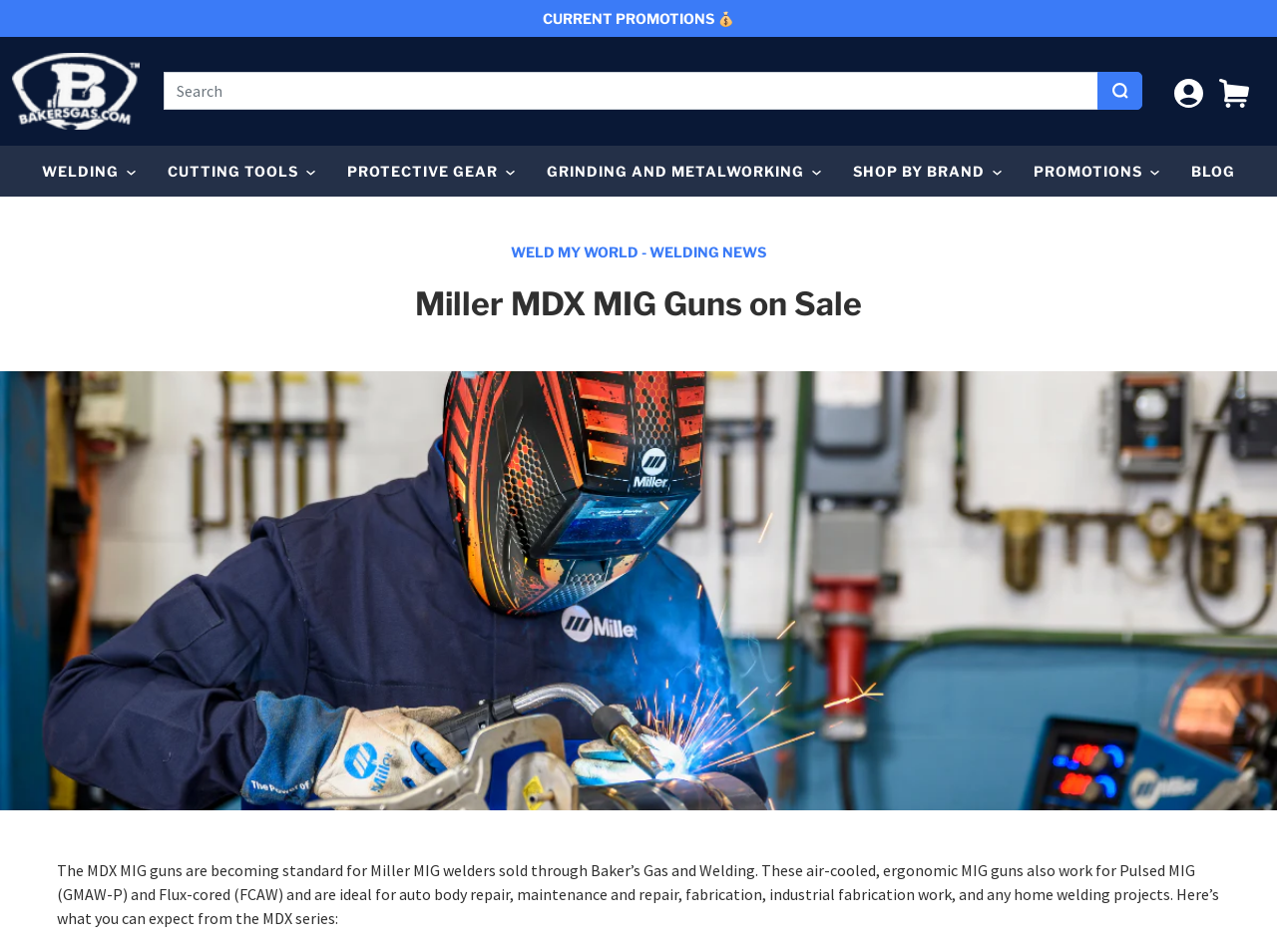Based on the element description, predict the bounding box coordinates (top-left x, top-left y, bottom-right x, bottom-right y) for the UI element in the screenshot: Shop By Brand

[0.668, 0.153, 0.784, 0.206]